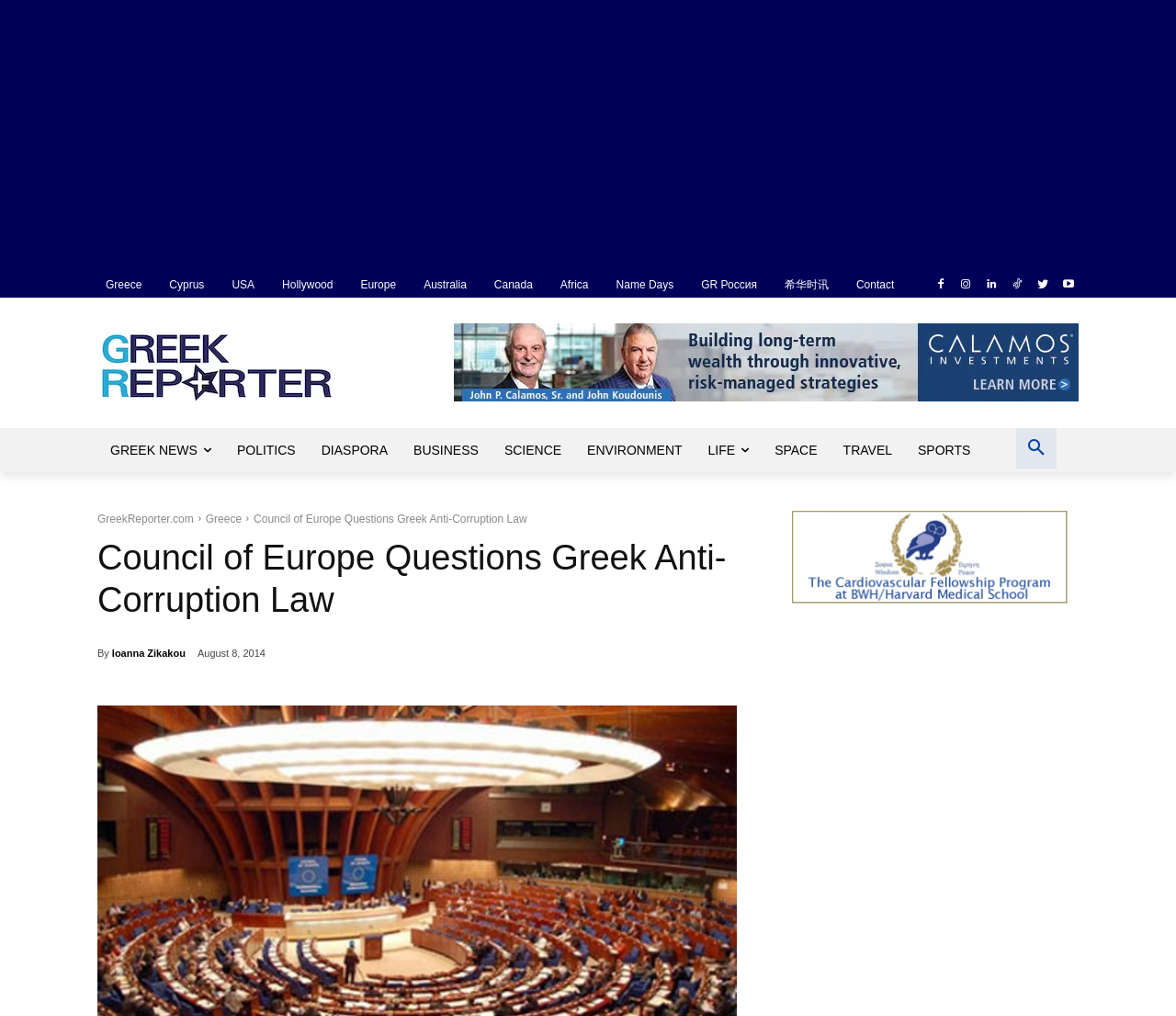Please determine the heading text of this webpage.

Council of Europe Questions Greek Anti-Corruption Law